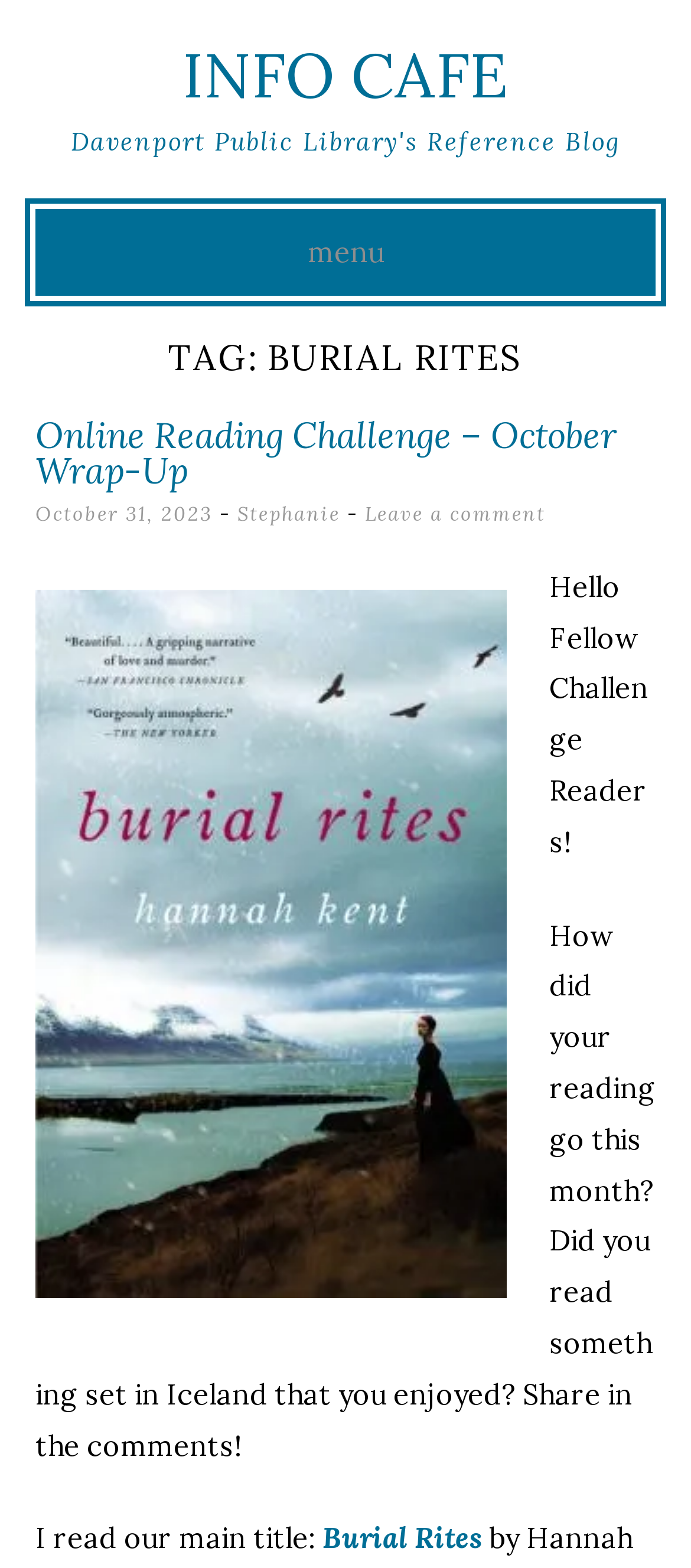What is the purpose of the link 'Leave a comment'?
Provide an in-depth and detailed answer to the question.

I found the link 'Leave a comment' and inferred its purpose by understanding the context of the blog post. The link is likely used to allow readers to leave comments on the blog post.